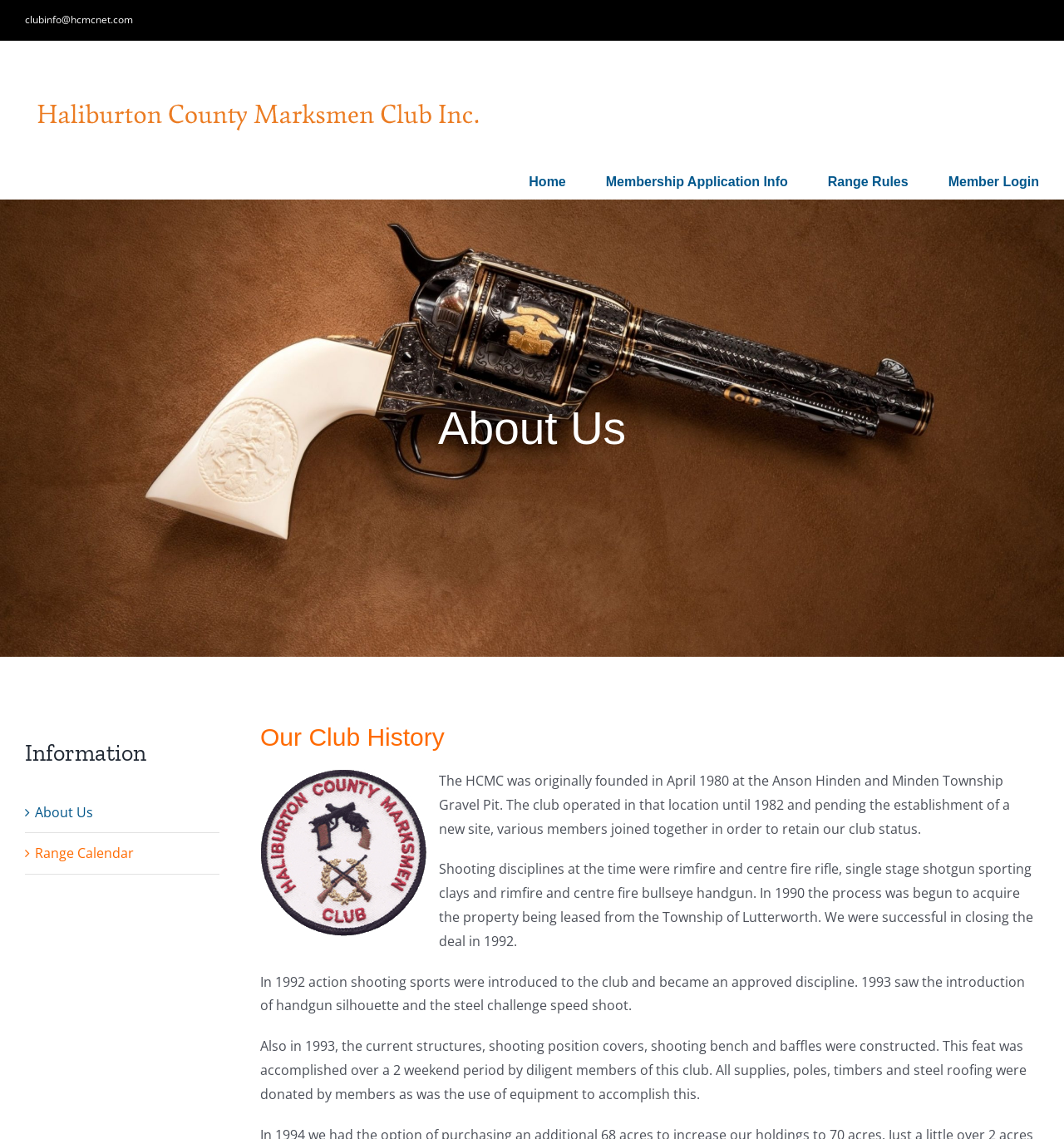Where was the club originally founded?
Provide a concise answer using a single word or phrase based on the image.

Anson Hinden and Minden Township Gravel Pit